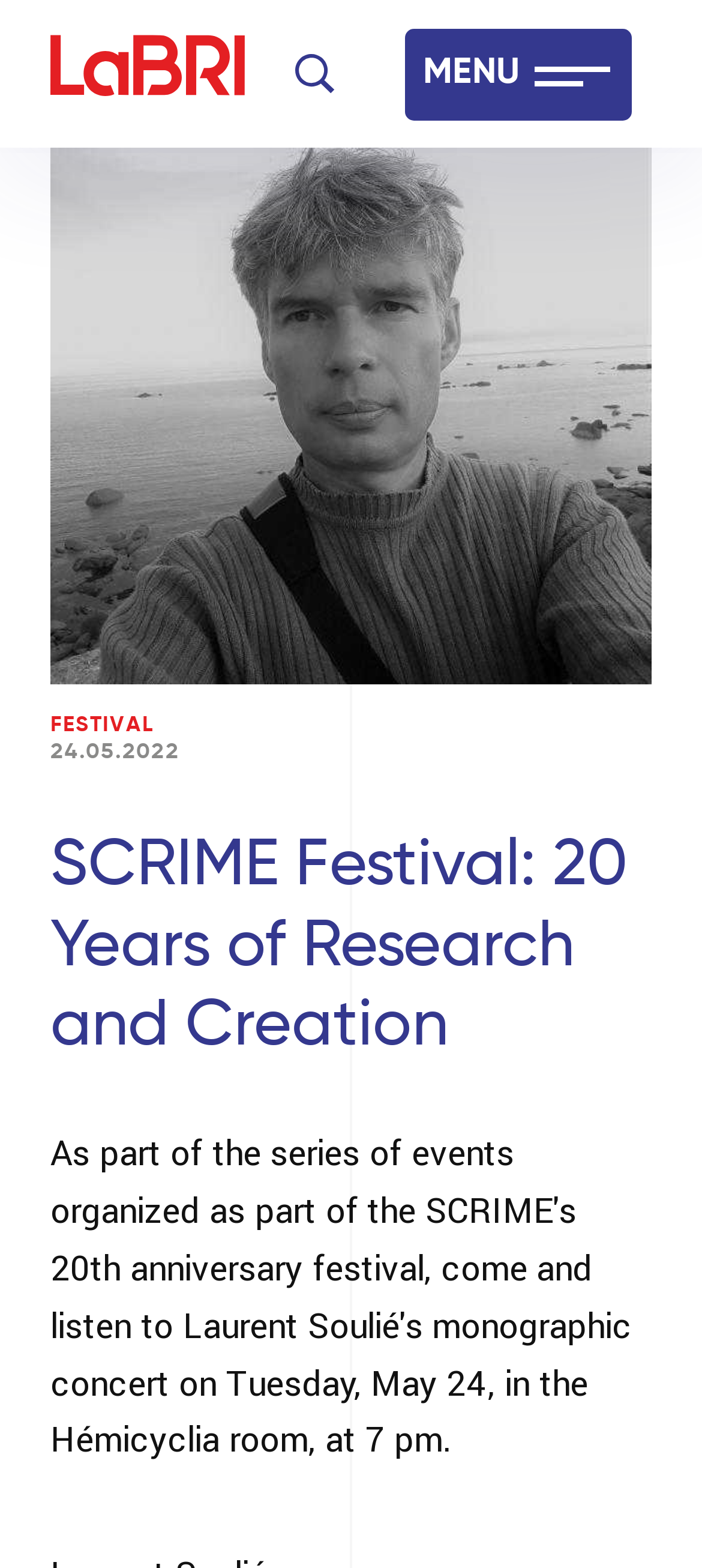Give a comprehensive overview of the webpage, including key elements.

The webpage is about the SCRIME Festival, specifically a concert monographique by Laurent Soulié. At the top left, there is a link to skip to the main content. Next to it, there is a link to go back to the home page, accompanied by a small image. 

On the top right, there are two buttons: a search button and a menu button. Below these buttons, there are several links to different institutions, including the Laboratoire Bordelais de Recherche en Informatique, Université de Bordeaux, CNRS, Bordeaux-INP, and Inria. Some of these links have accompanying images.

The main content of the page is focused on the festival, with a large image of Laurent Soulié on the left side, spanning from the top to about halfway down the page. On the right side, there is a link to the festival, a time element showing the date "24.05.2022", and a heading that reads "SCRIME Festival: 20 Years of Research and Creation".